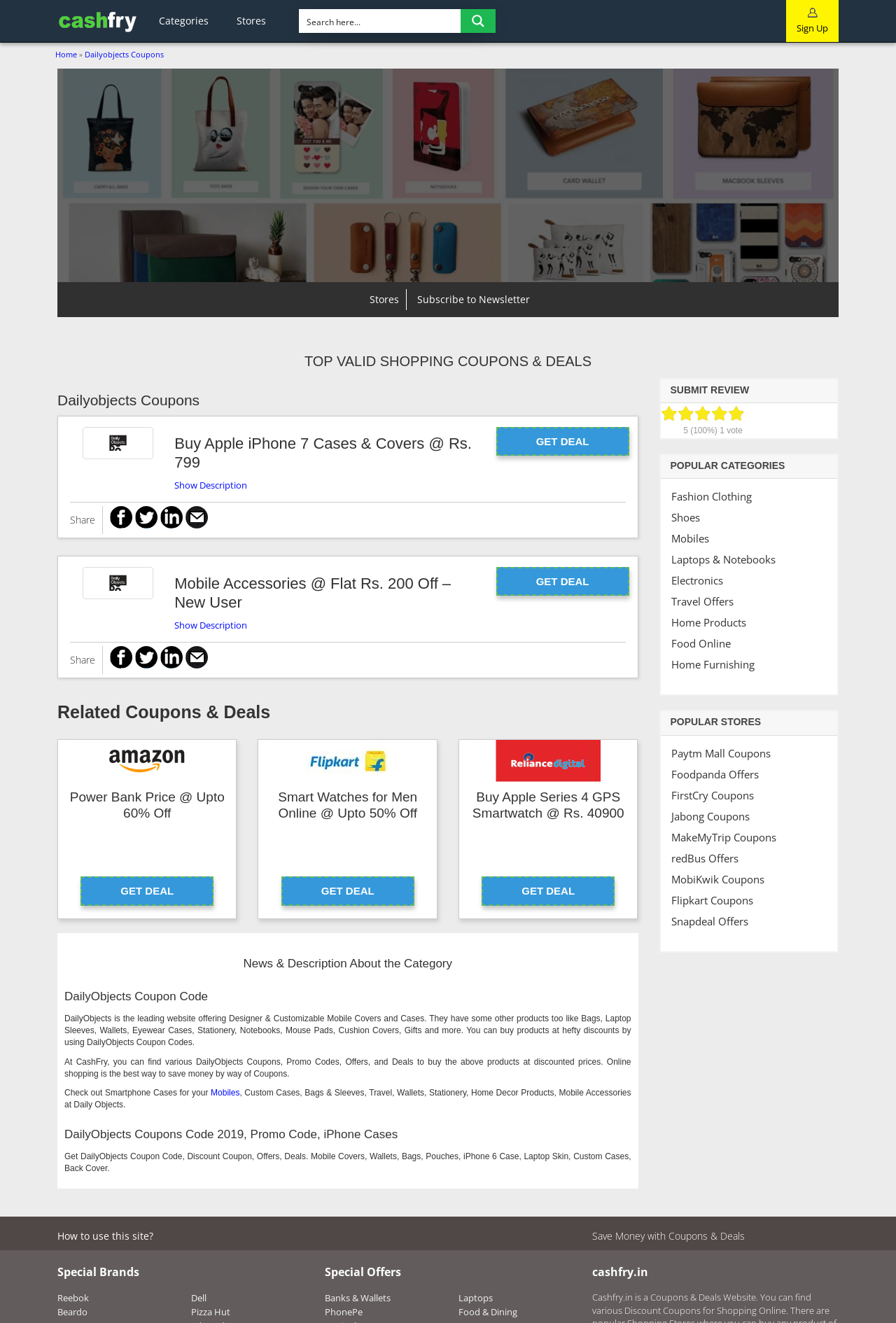Please answer the following question using a single word or phrase: 
What is the category of the coupon 'Buy Apple iPhone 7 Cases & Covers @ Rs. 799'?

Mobile Accessories